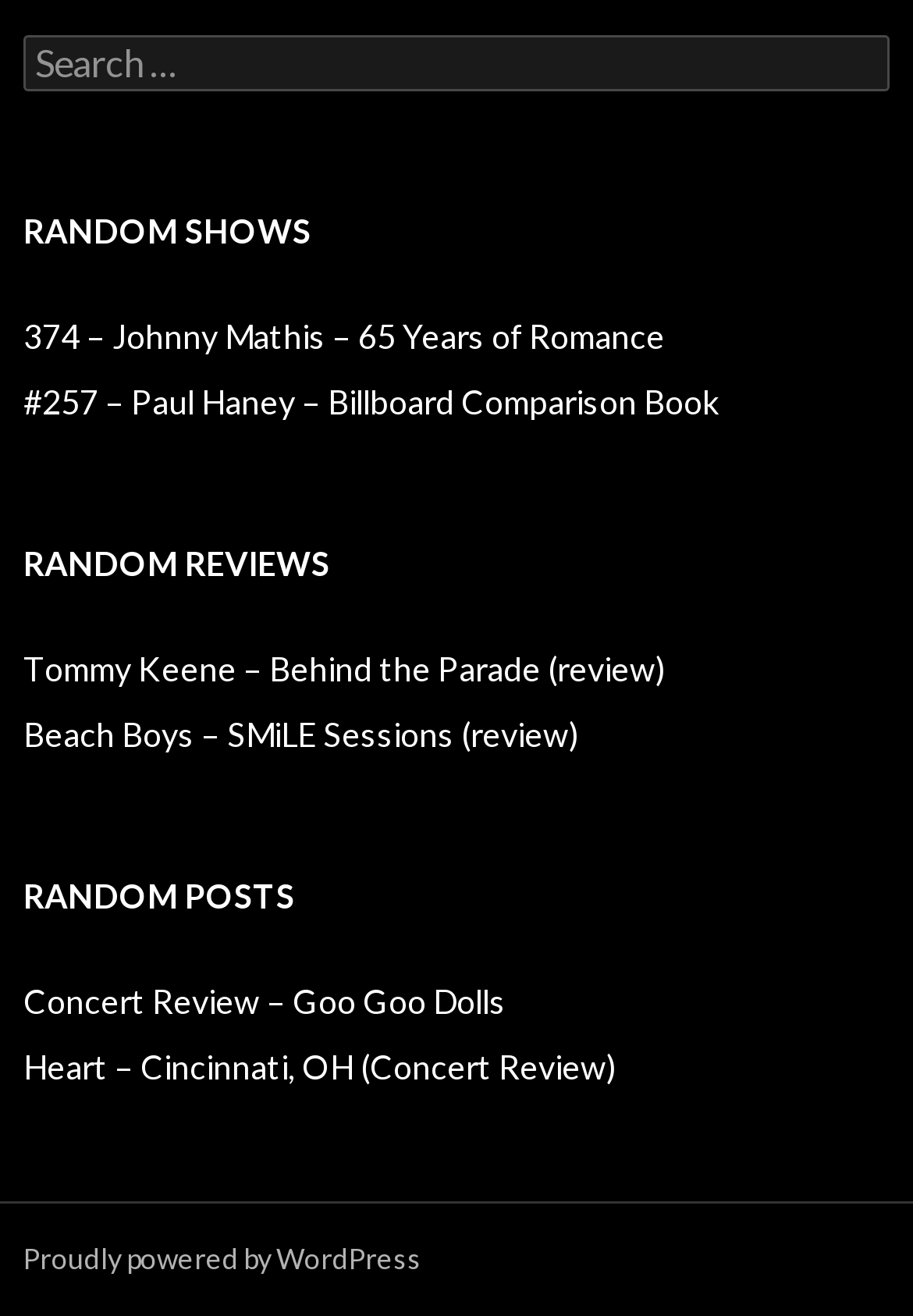Show the bounding box coordinates for the element that needs to be clicked to execute the following instruction: "Visit the WordPress website". Provide the coordinates in the form of four float numbers between 0 and 1, i.e., [left, top, right, bottom].

[0.026, 0.943, 0.462, 0.97]